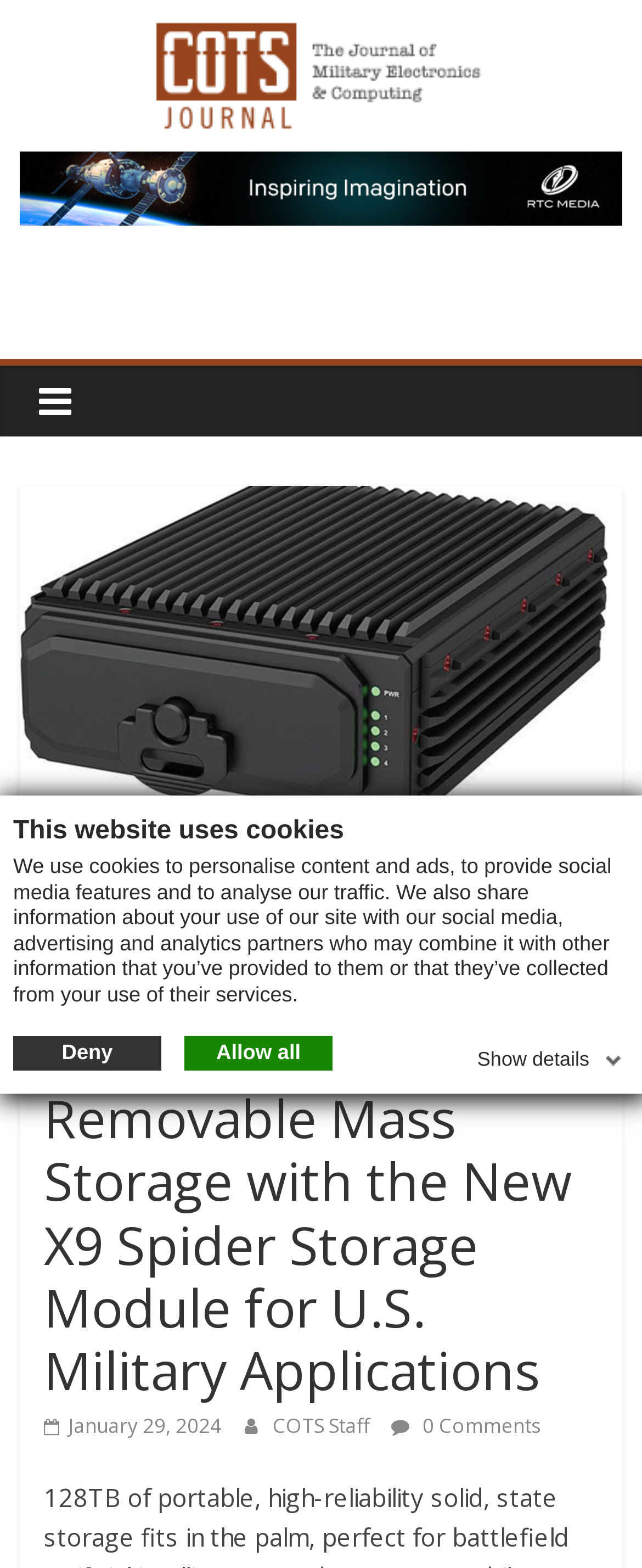What is the topic of the latest article?
Please provide a full and detailed response to the question.

The topic of the latest article can be found in the main heading of the webpage, which reads 'General Micro Systems (GMS) Redefines Handheld, Removable Mass Storage with the New X9 Spider Storage Module for U.S. Military Applications'.